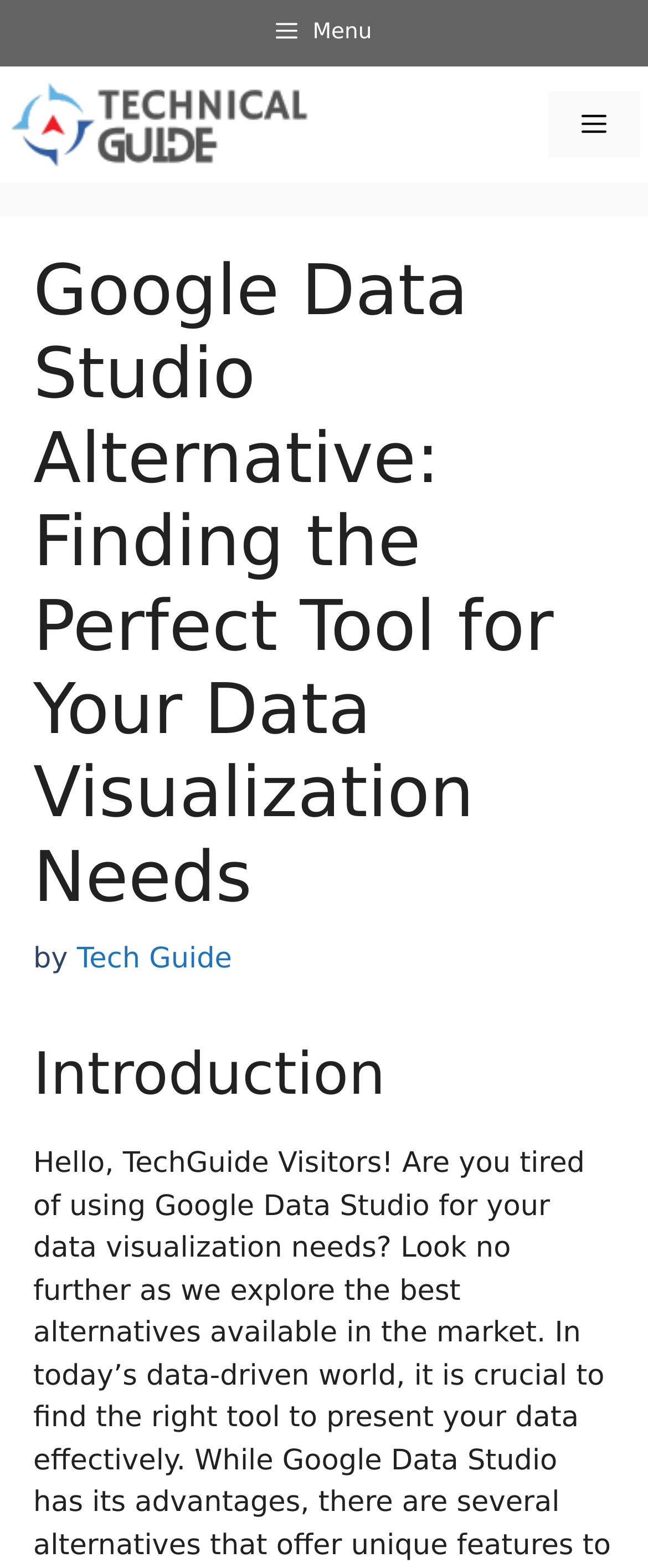Please find the top heading of the webpage and generate its text.

Google Data Studio Alternative: Finding the Perfect Tool for Your Data Visualization Needs